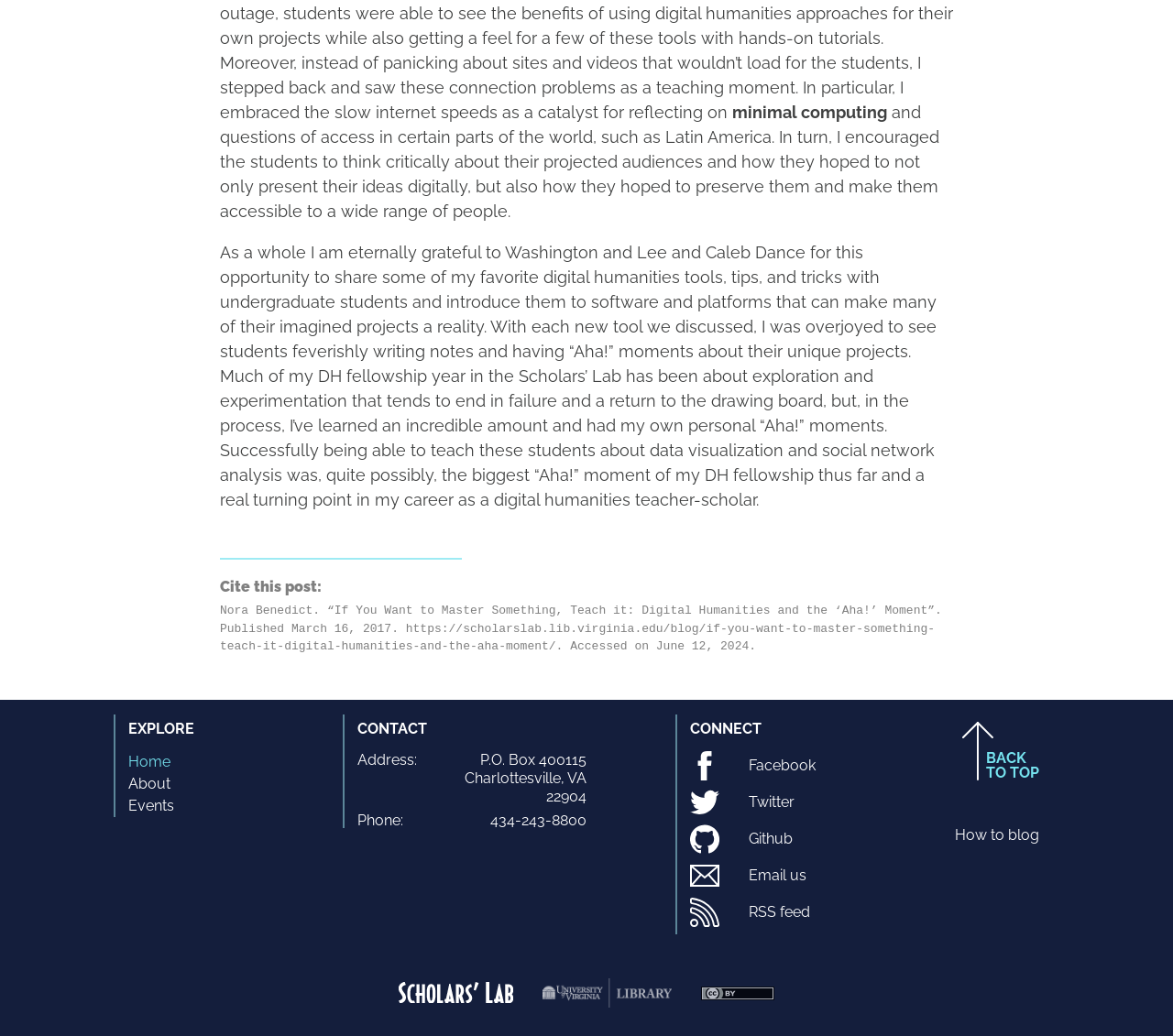Use a single word or phrase to answer the question:
What is the author's attitude towards teaching digital humanities?

Grateful